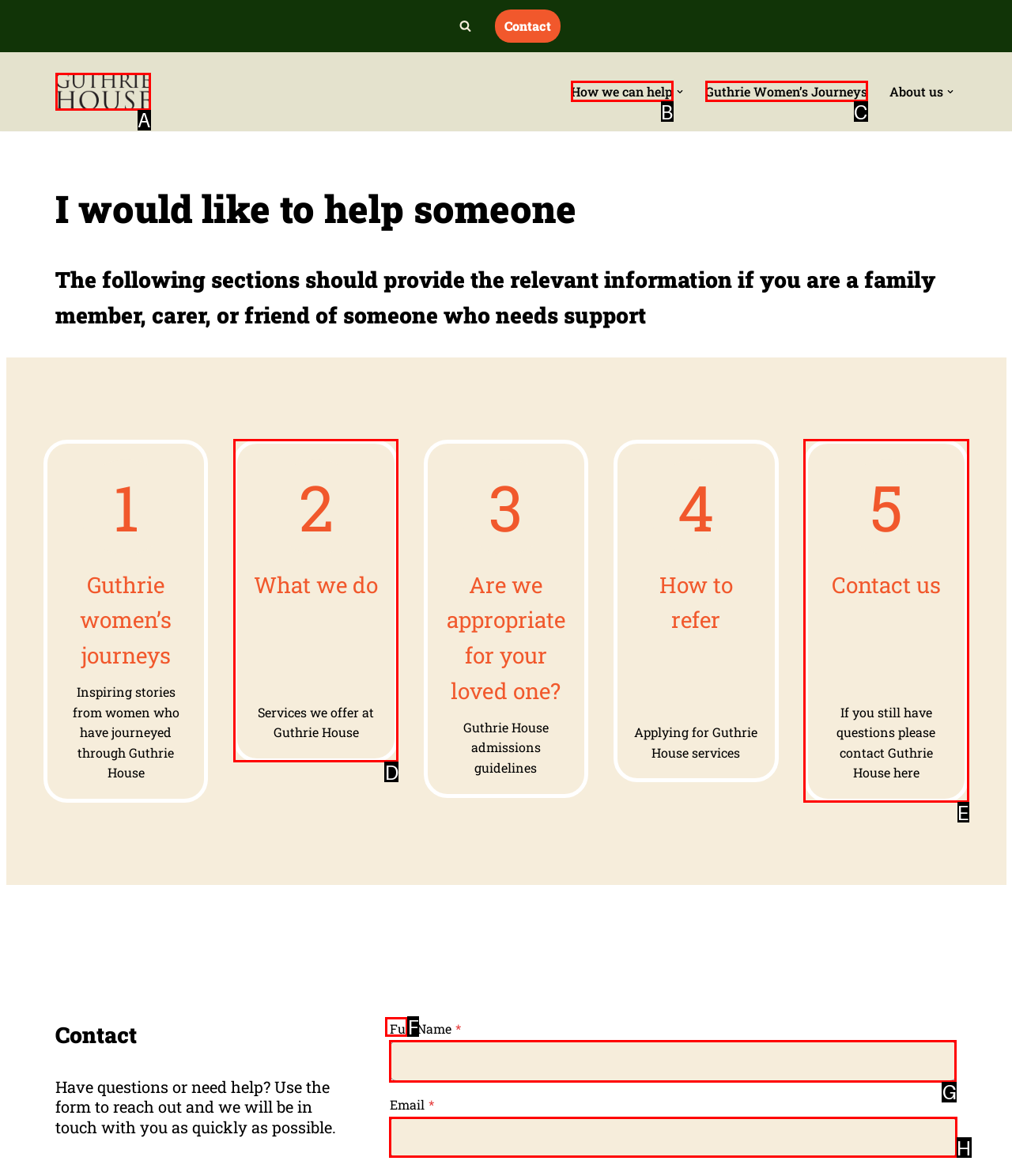Identify the letter of the option that should be selected to accomplish the following task: Fill in the full name field. Provide the letter directly.

G